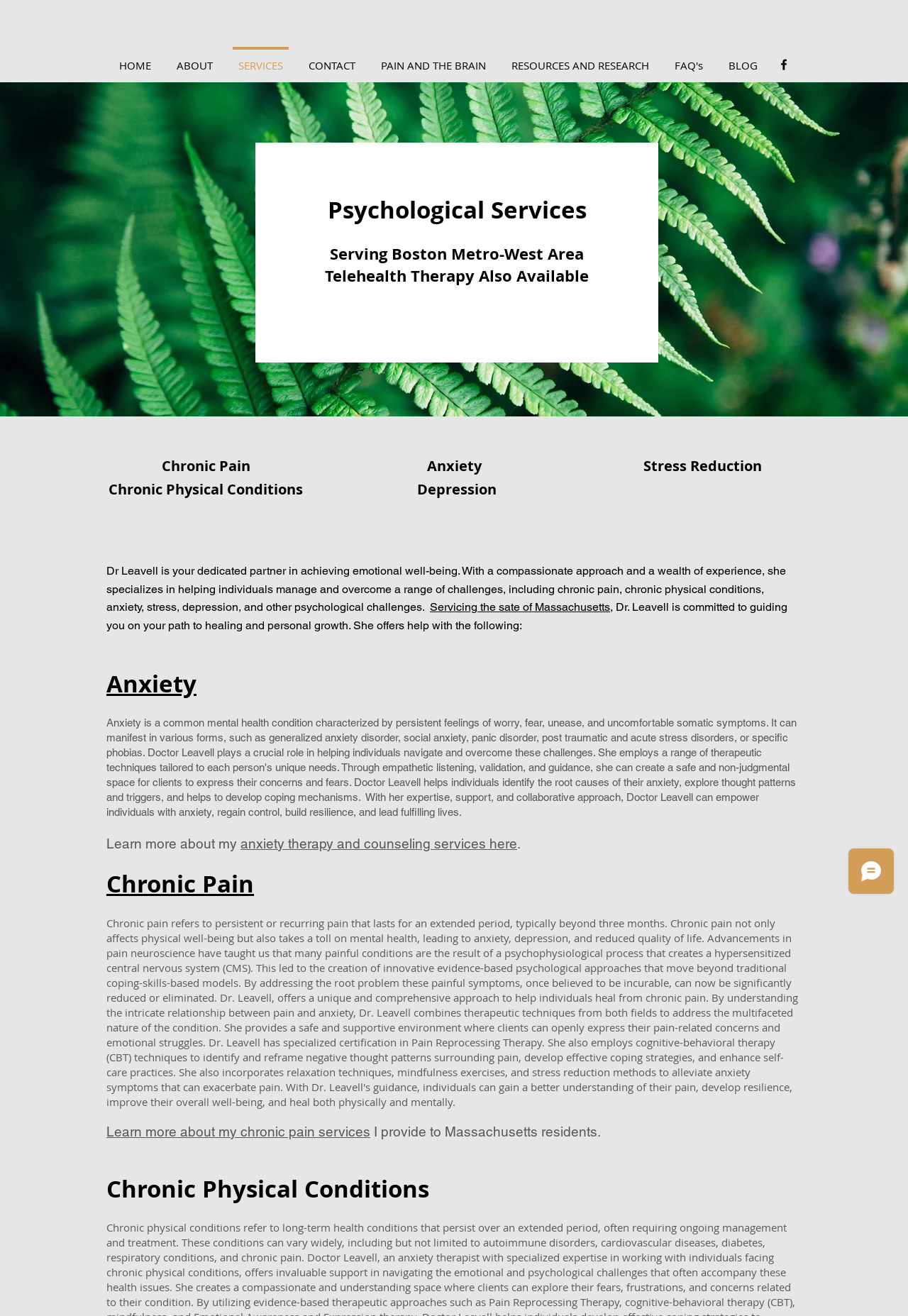Please indicate the bounding box coordinates of the element's region to be clicked to achieve the instruction: "Click SERVICES". Provide the coordinates as four float numbers between 0 and 1, i.e., [left, top, right, bottom].

[0.248, 0.036, 0.326, 0.054]